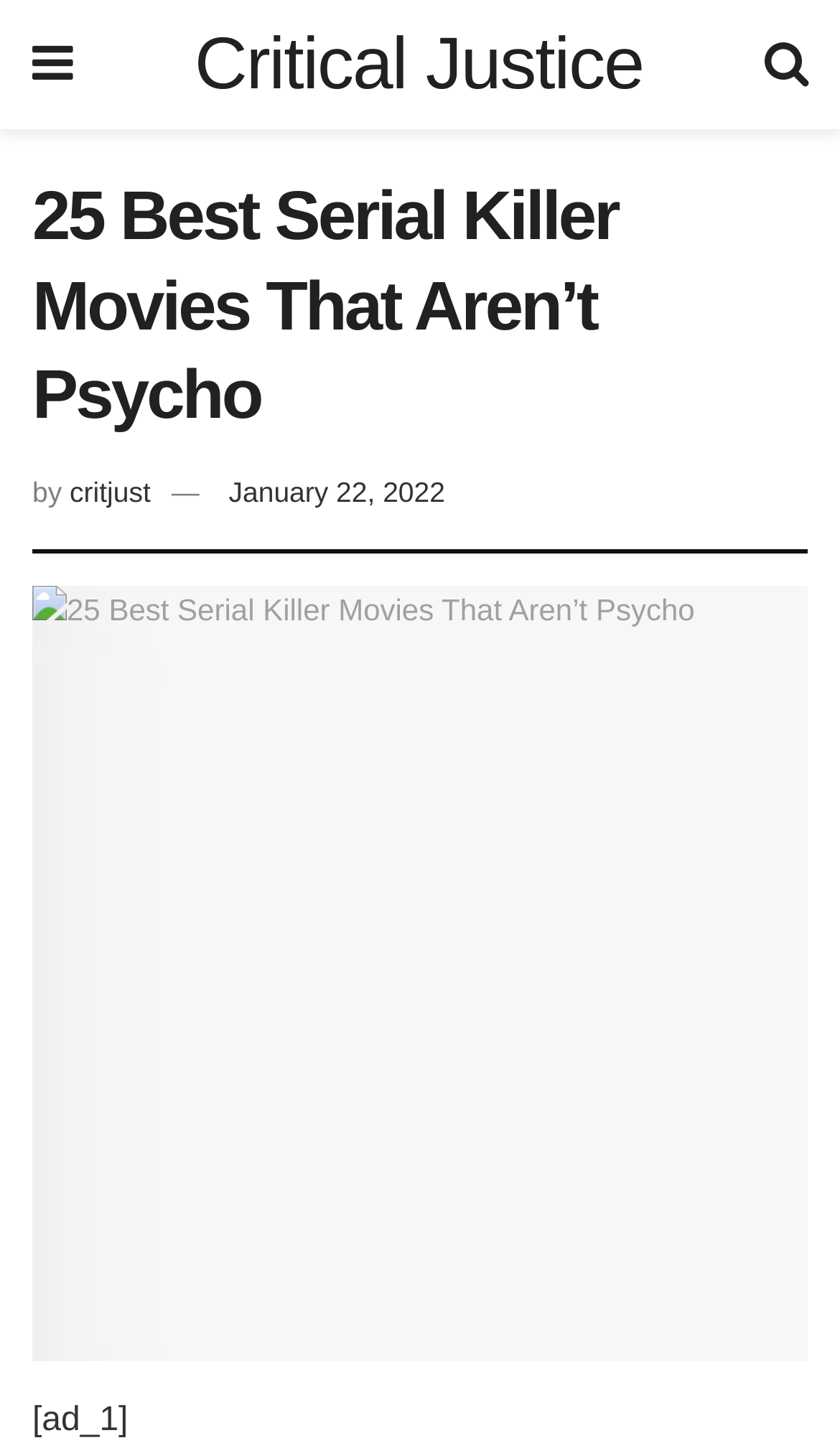Please examine the image and answer the question with a detailed explanation:
When was the article published?

The publication date of the article can be found by looking at the link 'January 22, 2022', which is located near the author's name and the title of the article.